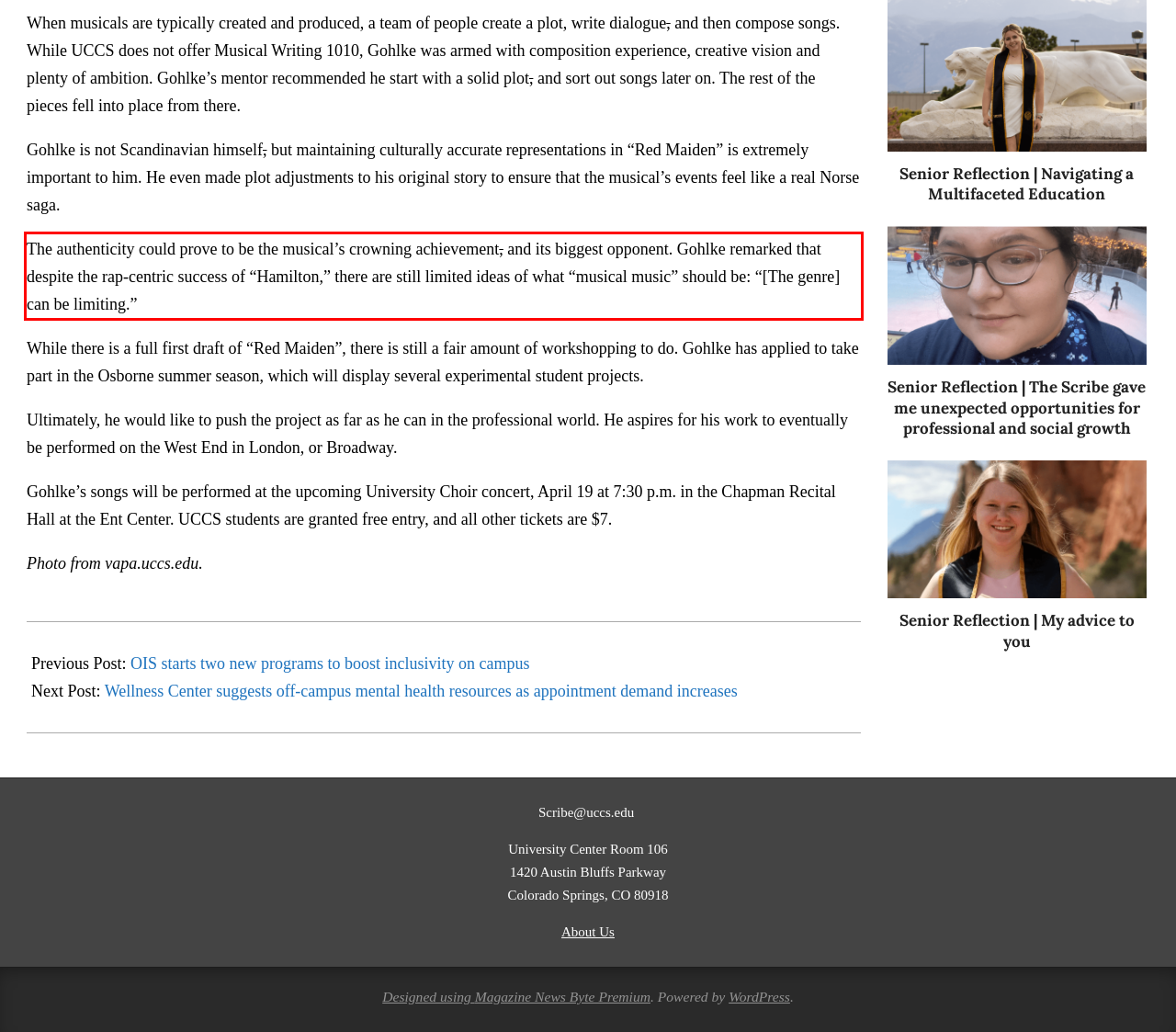Using the webpage screenshot, recognize and capture the text within the red bounding box.

The authenticity could prove to be the musical’s crowning achievement, and its biggest opponent. Gohlke remarked that despite the rap-centric success of “Hamilton,” there are still limited ideas of what “musical music” should be: “[The genre] can be limiting.”